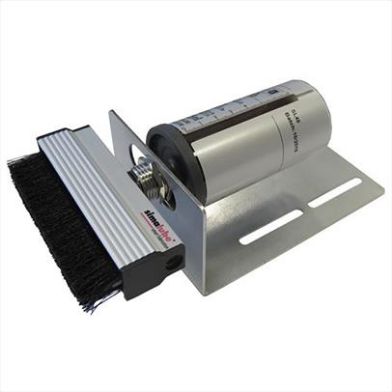By analyzing the image, answer the following question with a detailed response: What is the purpose of the brush assembly?

The brush assembly is structured to apply the lubricant evenly onto the ropes, ensuring reduced friction and corrosion within the rope strands, and enhancing their longevity and performance.